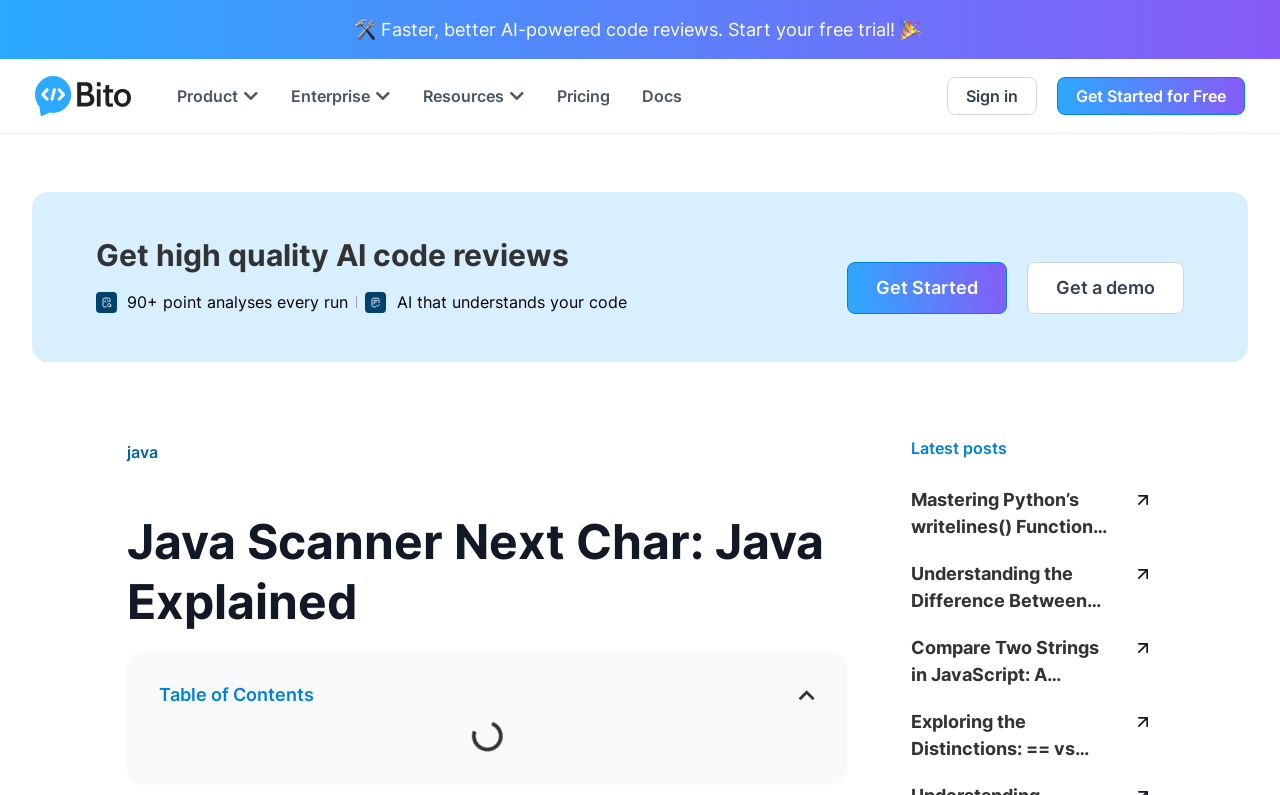Determine the bounding box for the UI element as described: "Sign in". The coordinates should be represented as four float numbers between 0 and 1, formatted as [left, top, right, bottom].

[0.74, 0.097, 0.81, 0.145]